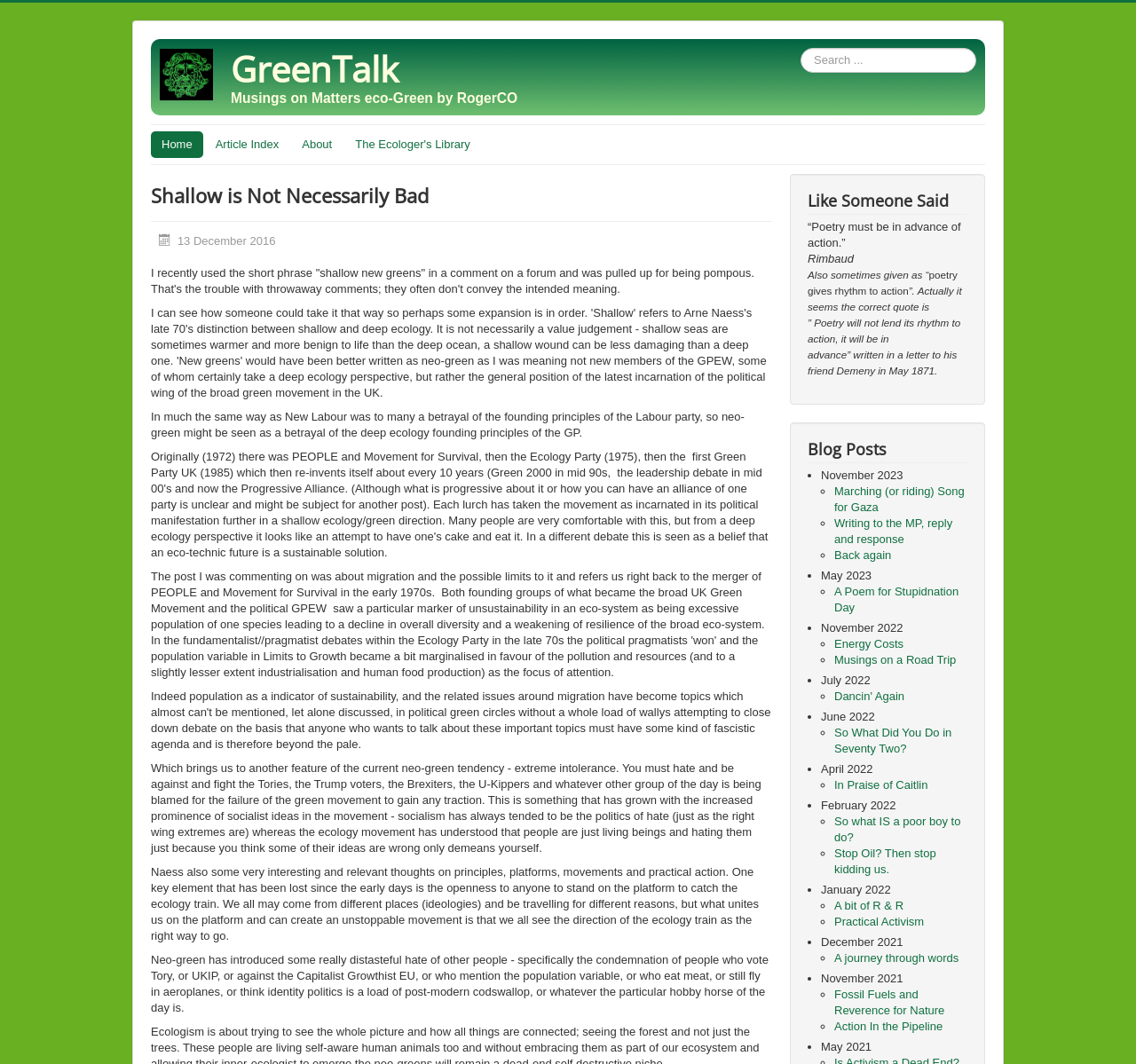Determine the bounding box coordinates of the clickable region to follow the instruction: "Call the office".

None